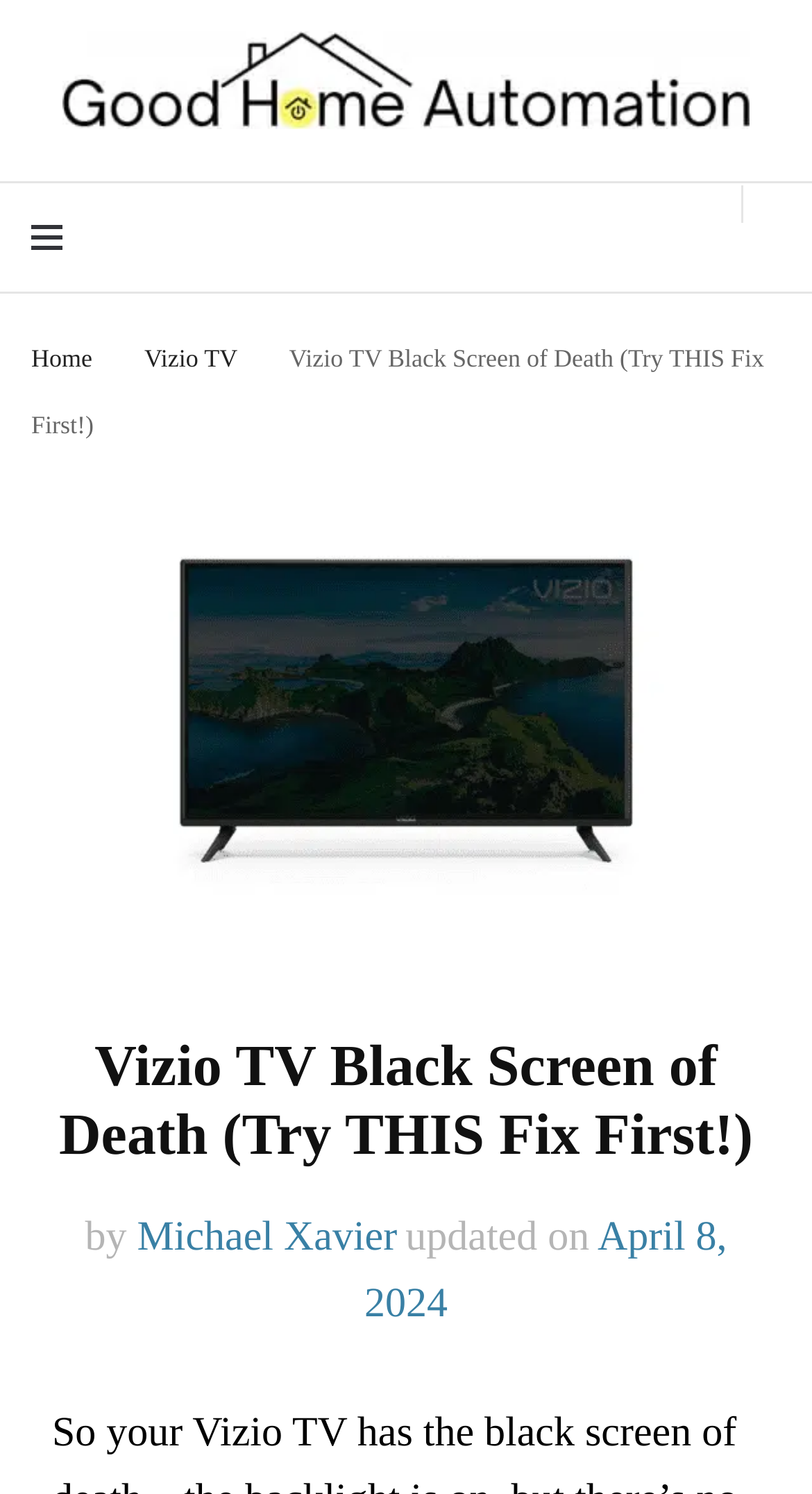What is the name of the website? Examine the screenshot and reply using just one word or a brief phrase.

Good Home Automation